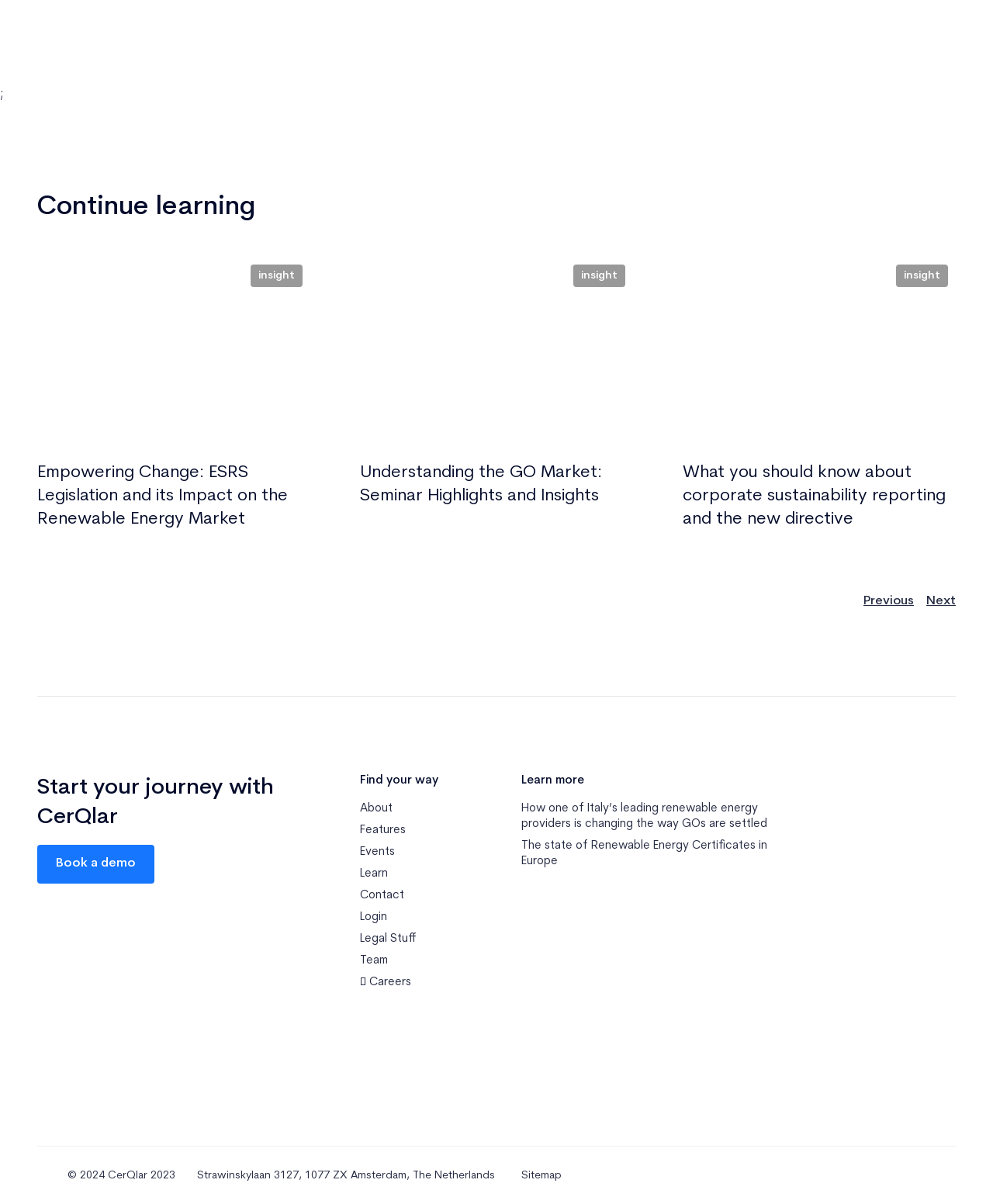Locate the bounding box for the described UI element: "Sitemap". Ensure the coordinates are four float numbers between 0 and 1, formatted as [left, top, right, bottom].

[0.525, 0.971, 0.573, 0.981]